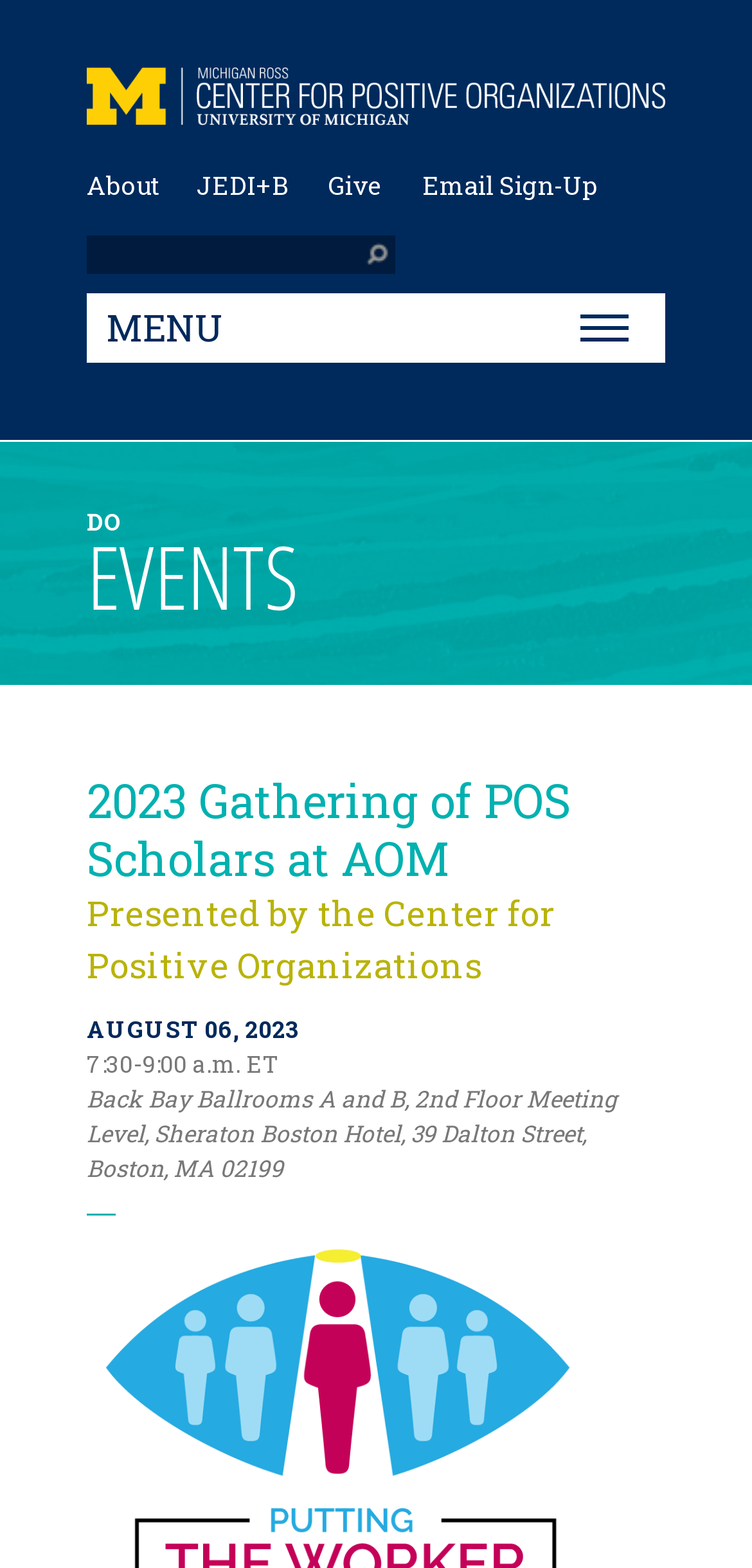Using the webpage screenshot, find the UI element described by parent_node: About. Provide the bounding box coordinates in the format (top-left x, top-left y, bottom-right x, bottom-right y), ensuring all values are floating point numbers between 0 and 1.

[0.115, 0.043, 0.885, 0.08]